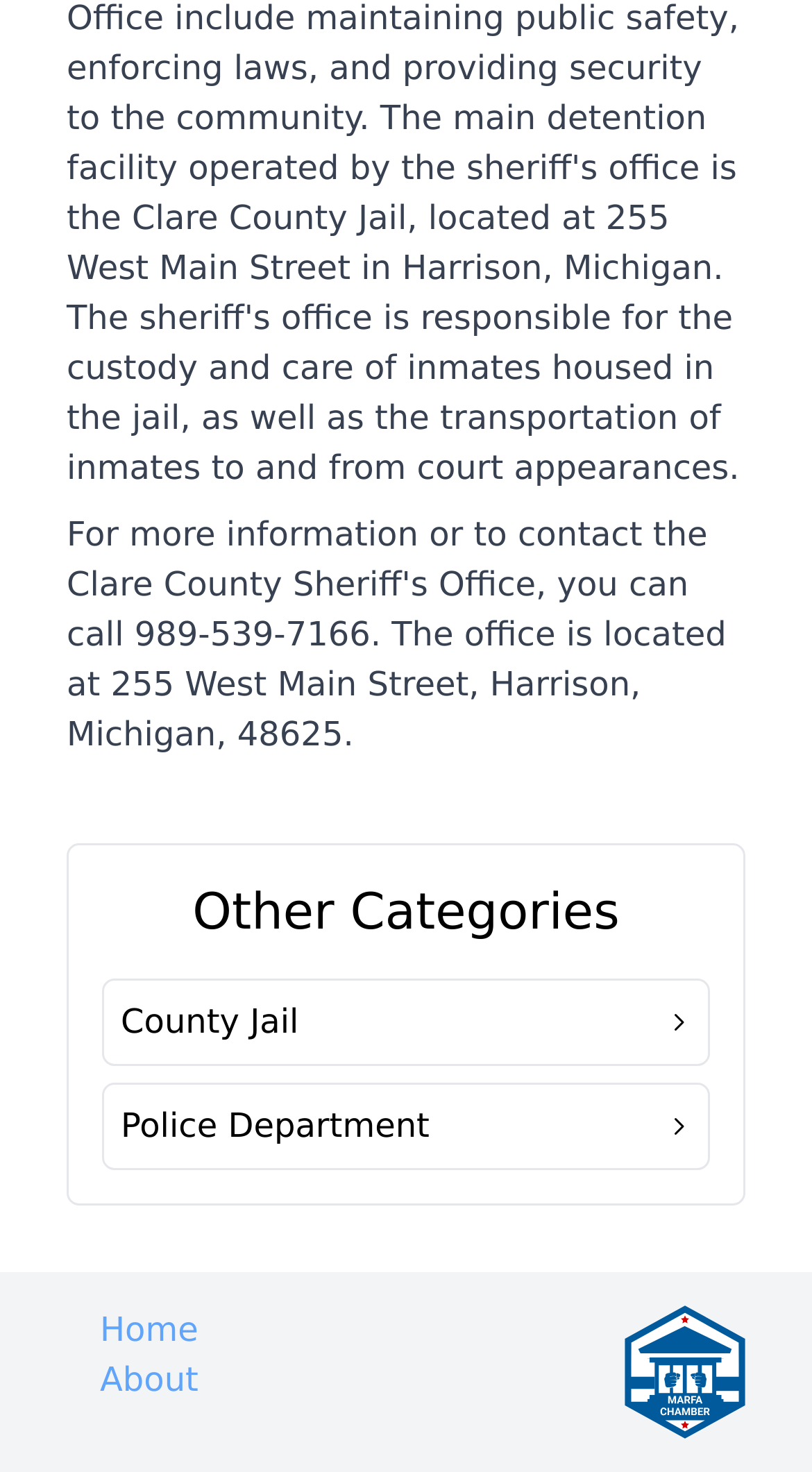How many categories are listed?
Look at the image and provide a detailed response to the question.

I counted the number of links under the 'Other Categories' heading, which are 'County Jail' and 'Police Department', so there are 2 categories listed.